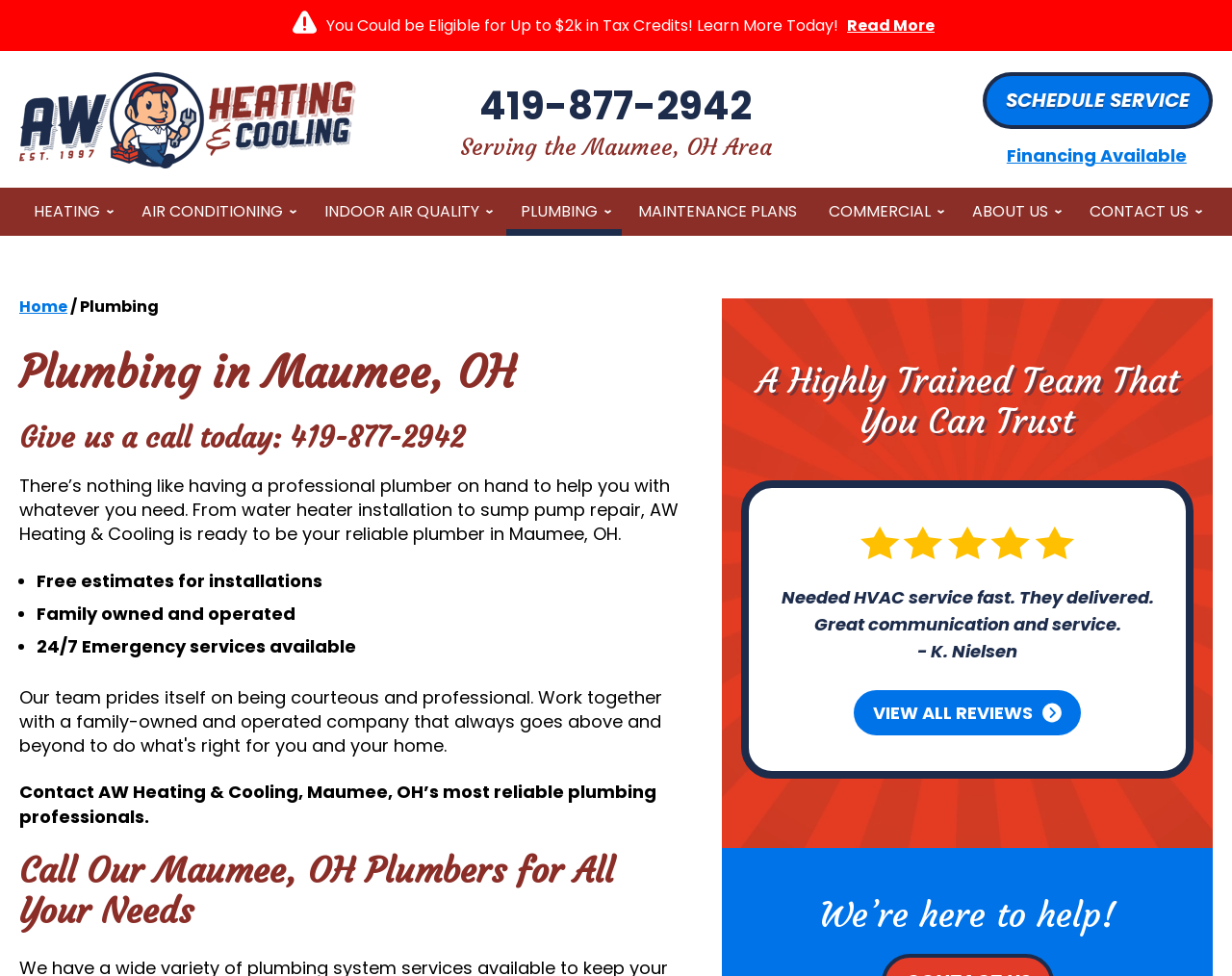What is the name of the company providing plumbing services?
Could you please answer the question thoroughly and with as much detail as possible?

I found the company name by looking at the image with the text 'AW Heating & Cooling' and also by seeing the link with the same text.